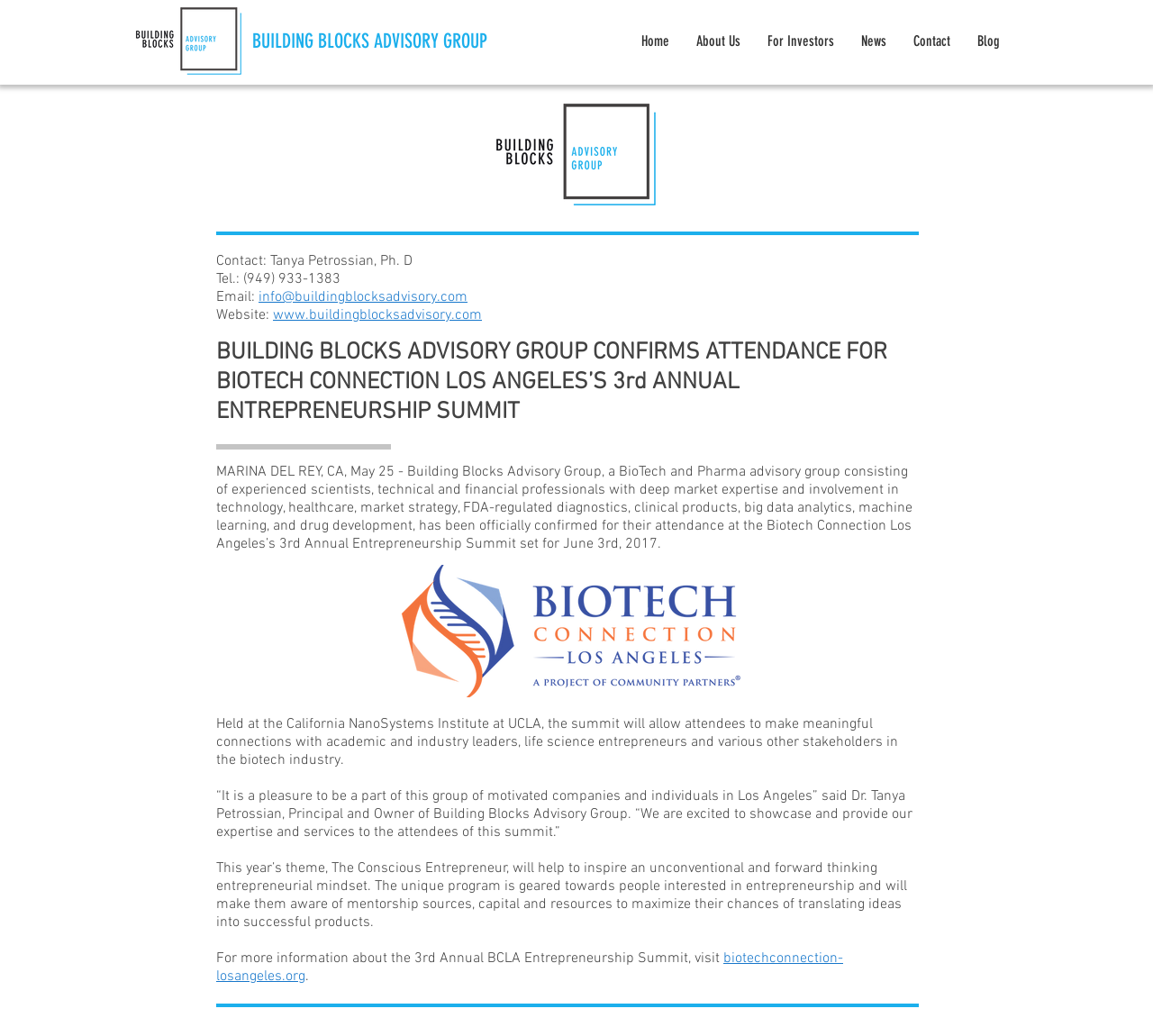What is the name of the advisory group?
Please give a well-detailed answer to the question.

I found the answer by looking at the StaticText element with the text 'BUILDING BLOCKS ADVISORY GROUP' at the top of the webpage, which suggests that it is the name of the advisory group.